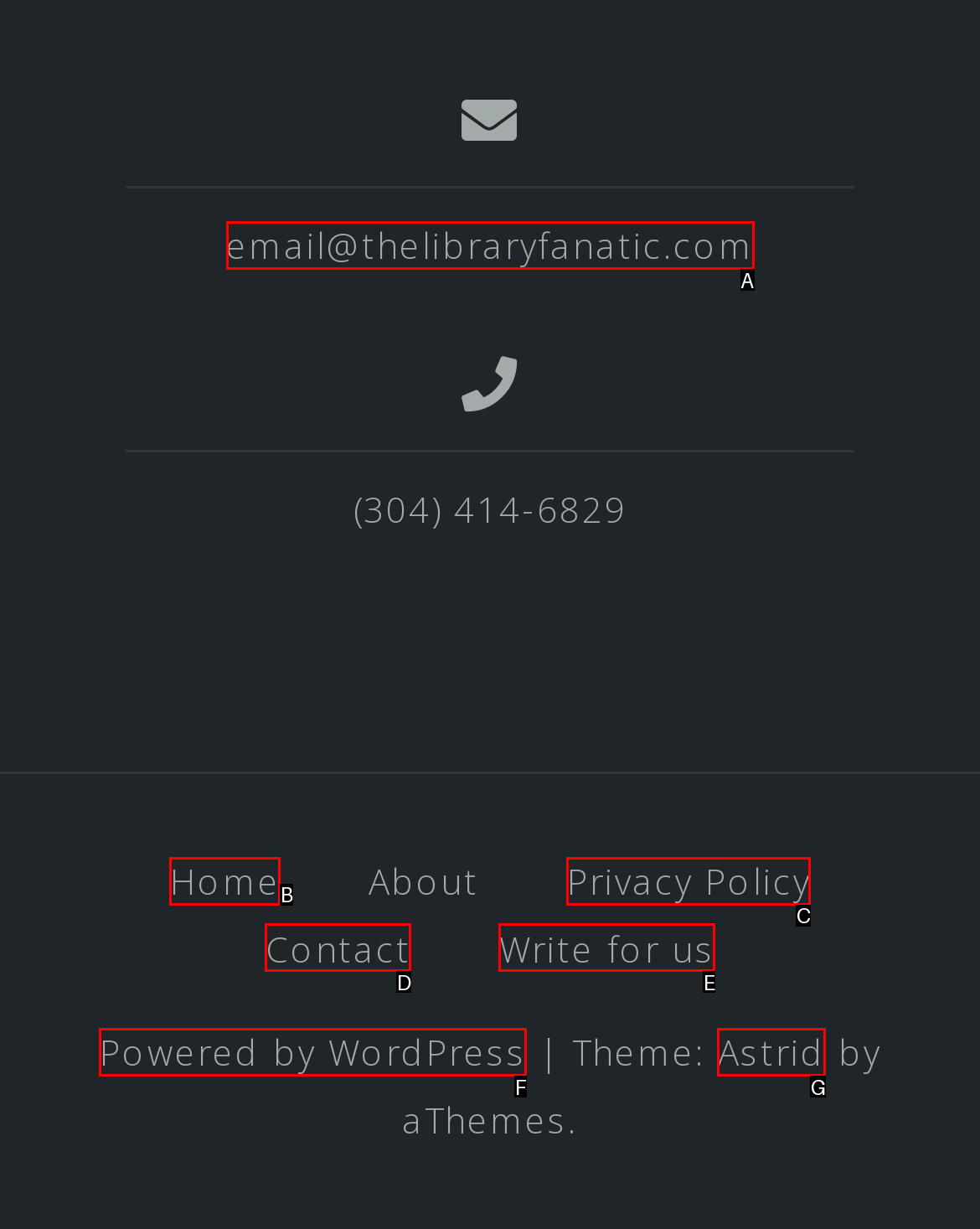Assess the description: Privacy Policy and select the option that matches. Provide the letter of the chosen option directly from the given choices.

C